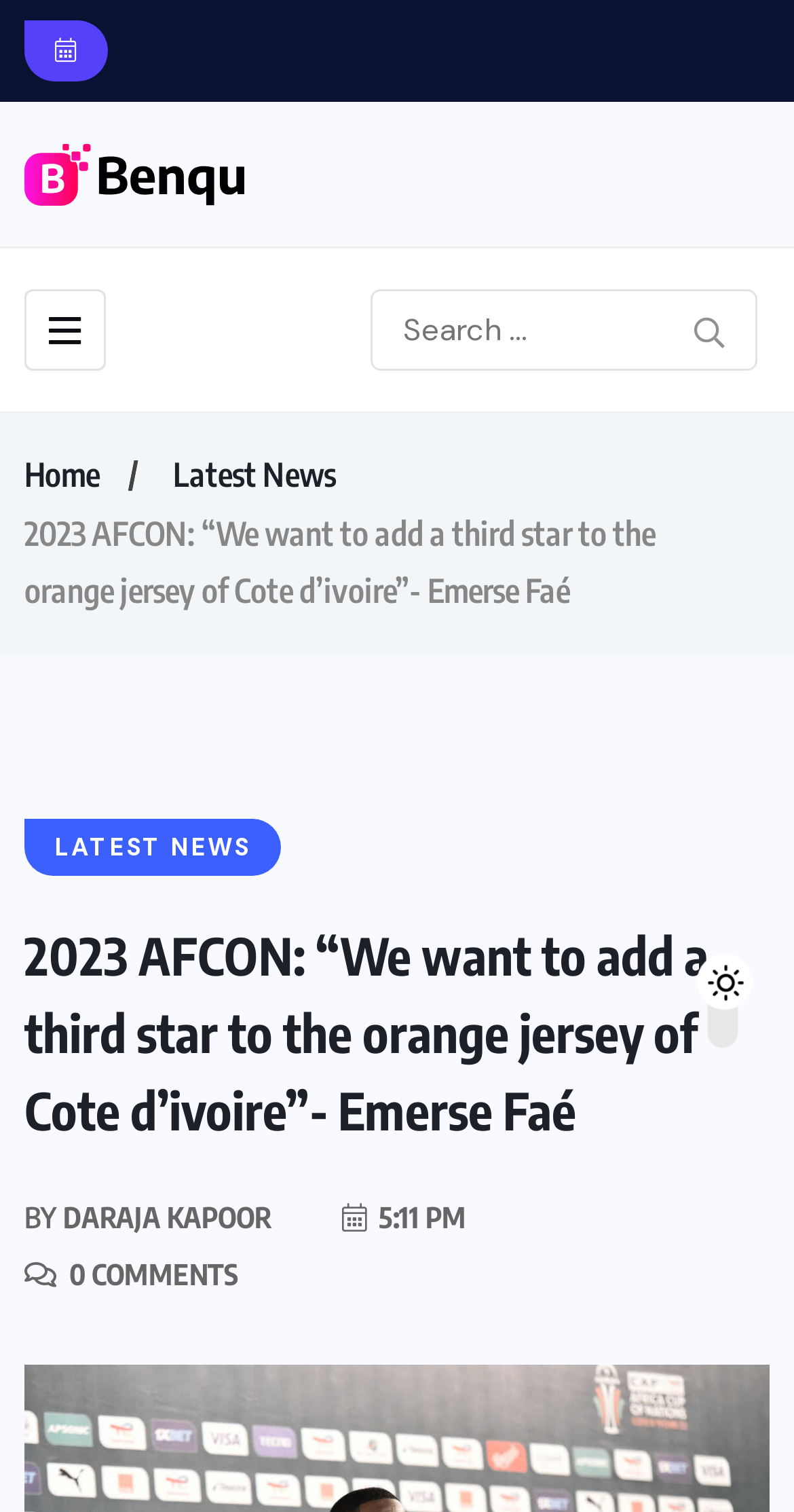Provide an in-depth caption for the elements present on the webpage.

The webpage appears to be a news article page, specifically focused on the 2023 AFCON tournament. At the top left corner, there is a logo of the website, Kickoffghana.com, which is also a clickable link. Next to the logo, there is a search icon, and a search box where users can input their queries. On the right side of the search box, there is a button with a magnifying glass icon.

Below the search box, there are navigation links, including "Home" and "Latest News /", which are aligned horizontally. The main content of the page is a news article with the title "2023 AFCON: “We want to add a third star to the orange jersey of Cote d’ivoire”- Emerse Faé", which is a heading that spans almost the entire width of the page.

Under the title, there is a section with the category "LATEST NEWS" and the article's content, which includes the author's name, "DARAJA KAPOOR", and the time of publication, "5:11 PM". There is also a comment section with a "0 COMMENTS" label. At the bottom right corner, there is an unchecked checkbox.

Overall, the webpage has a simple and organized layout, with clear headings and concise text, making it easy to navigate and read.